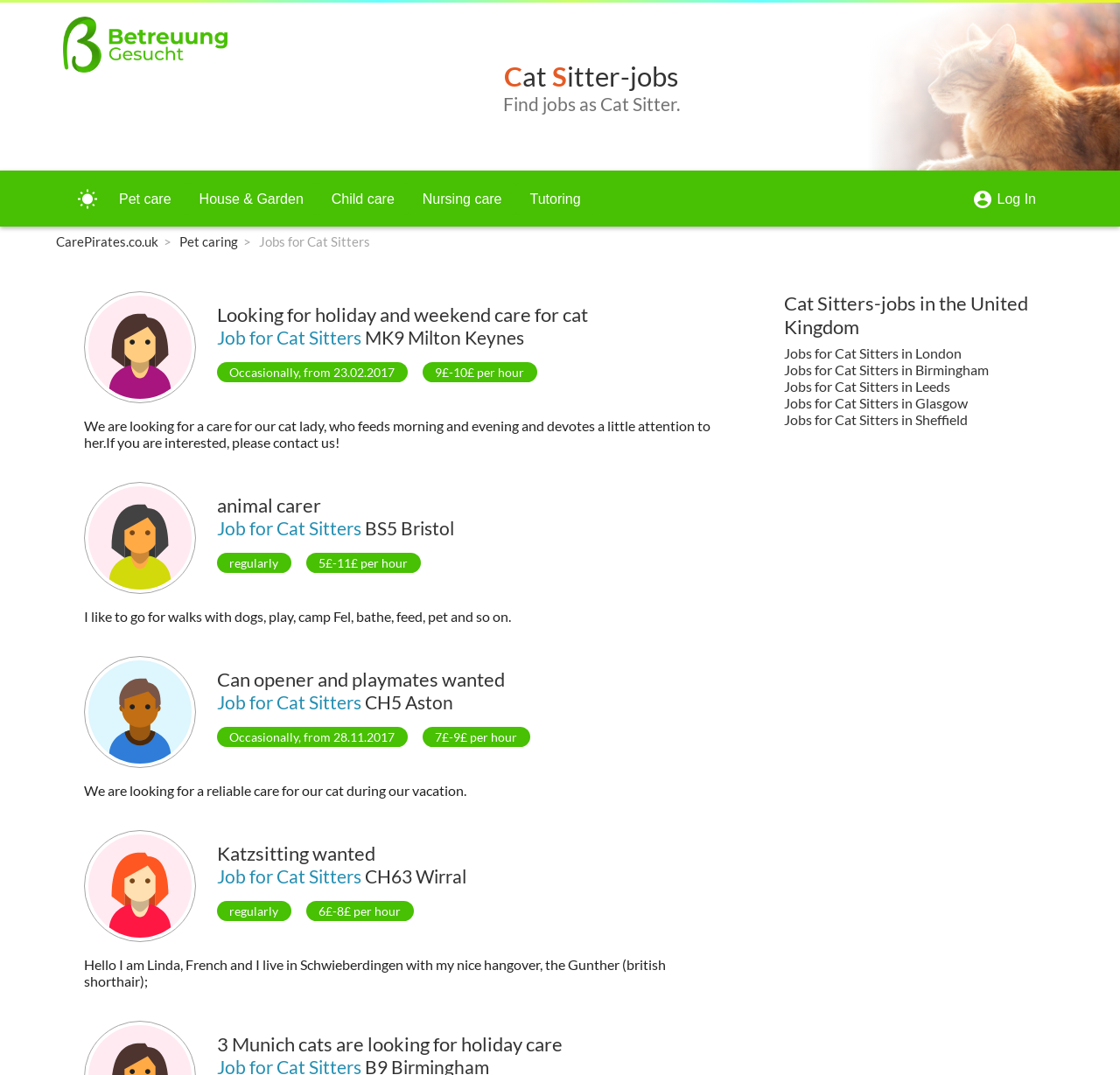How many job postings are there?
Provide a detailed and well-explained answer to the question.

I counted the number of job postings by looking at the article elements with headings that start with 'Job for Cat Sitters'. There are 5 such elements, indicating 5 job postings.